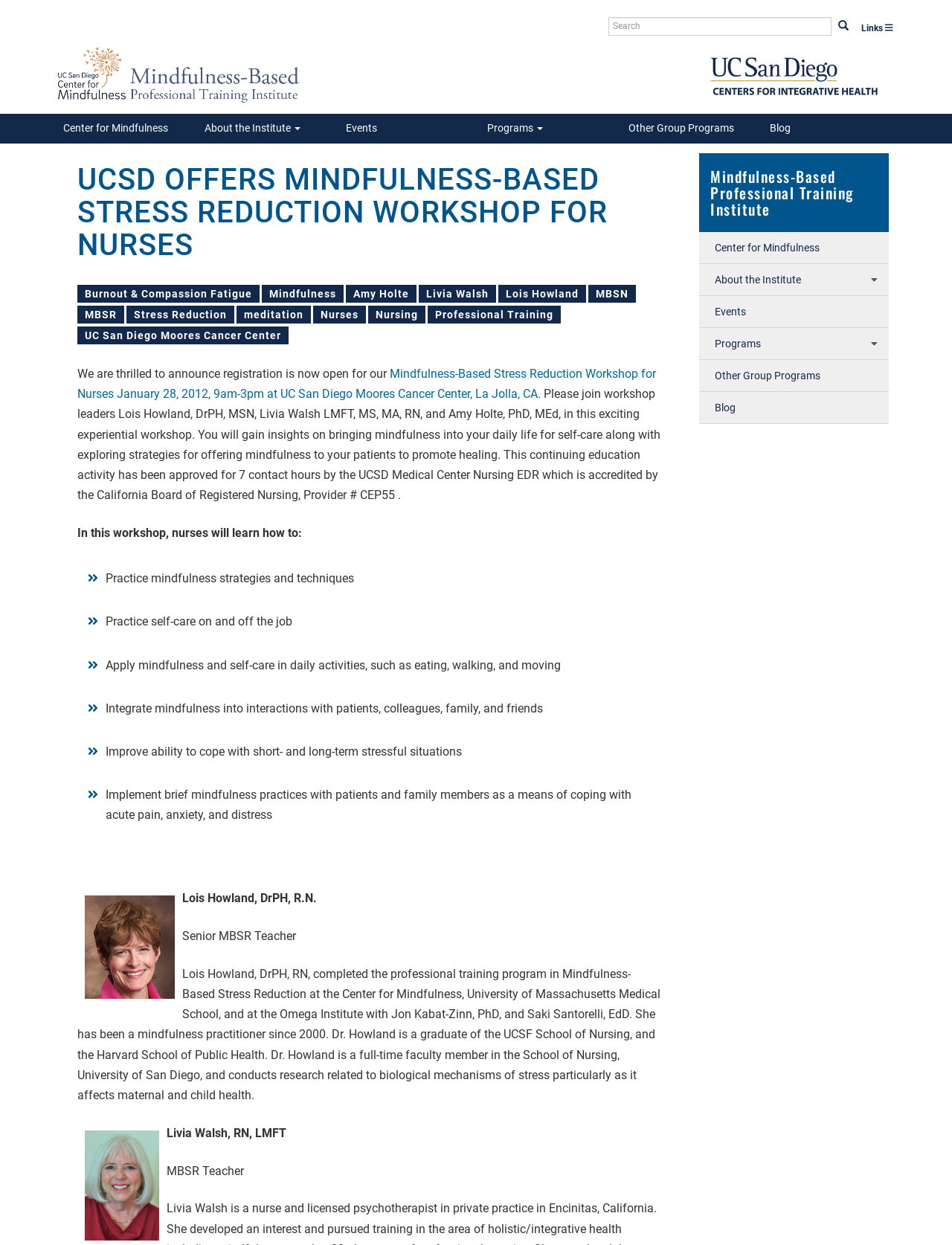Please specify the bounding box coordinates of the element that should be clicked to execute the given instruction: 'Register for Mindfulness-Based Stress Reduction Workshop for Nurses'. Ensure the coordinates are four float numbers between 0 and 1, expressed as [left, top, right, bottom].

[0.081, 0.294, 0.689, 0.322]